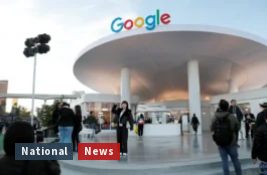Create a detailed narrative of what is happening in the image.

The image depicts an outdoor setting at a Google facility, showcasing a modern architectural design with a prominent circular roof that prominently displays the Google logo in vibrant colors. In the foreground, a group of people can be seen, suggesting an event or gathering taking place at this location. The atmosphere appears lively, with attendees engaged in conversation or activities. To the left, there are standing lights illuminating the area, adding to the contemporary feel of the environment. This scene is set against a clear sky, enhancing the overall ambiance of the event. Additionally, it is labeled under "National" and "News," indicating its relevance to current events and developments related to Google.